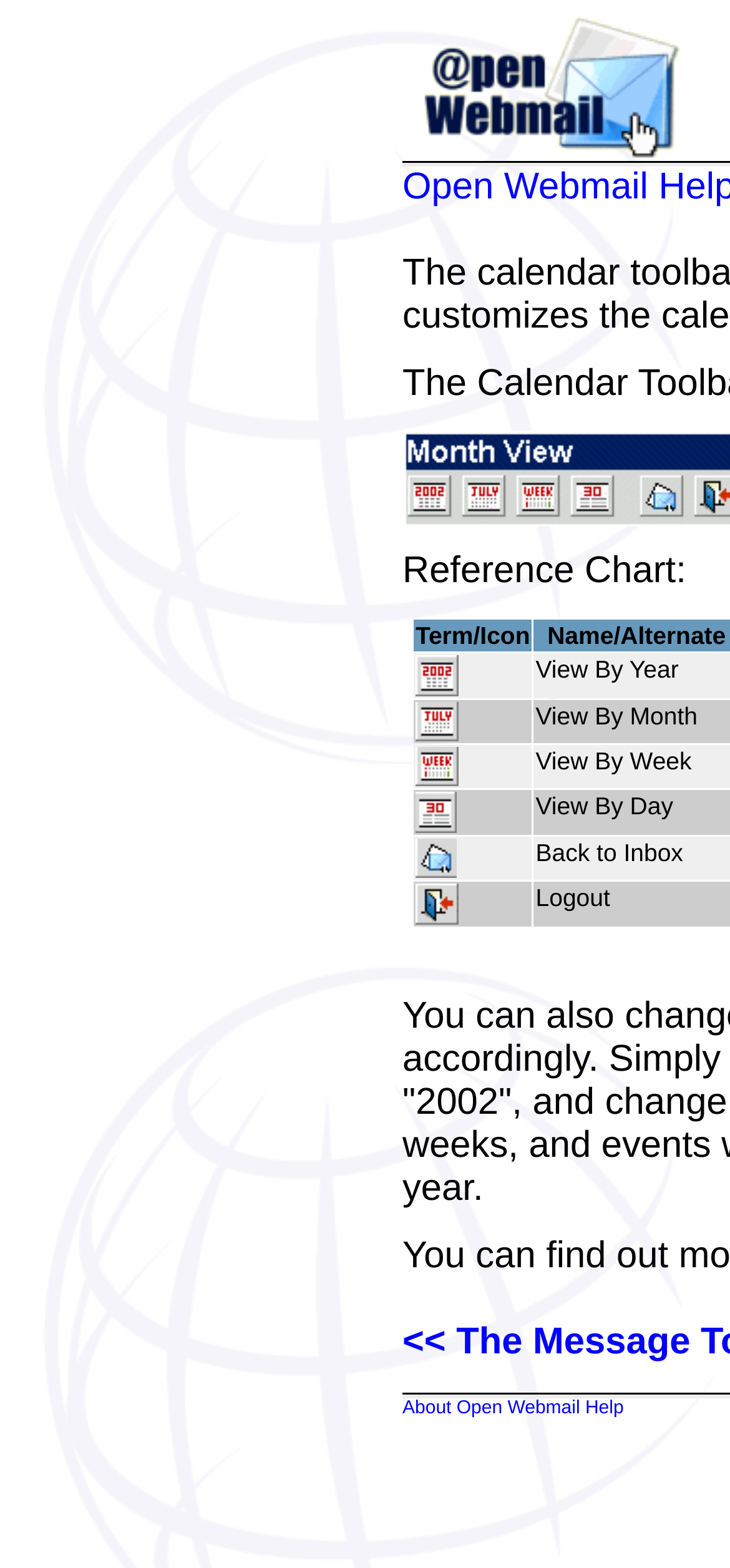Extract the bounding box coordinates for the UI element described by the text: "About Open Webmail Help". The coordinates should be in the form of [left, top, right, bottom] with values between 0 and 1.

[0.551, 0.892, 0.854, 0.905]